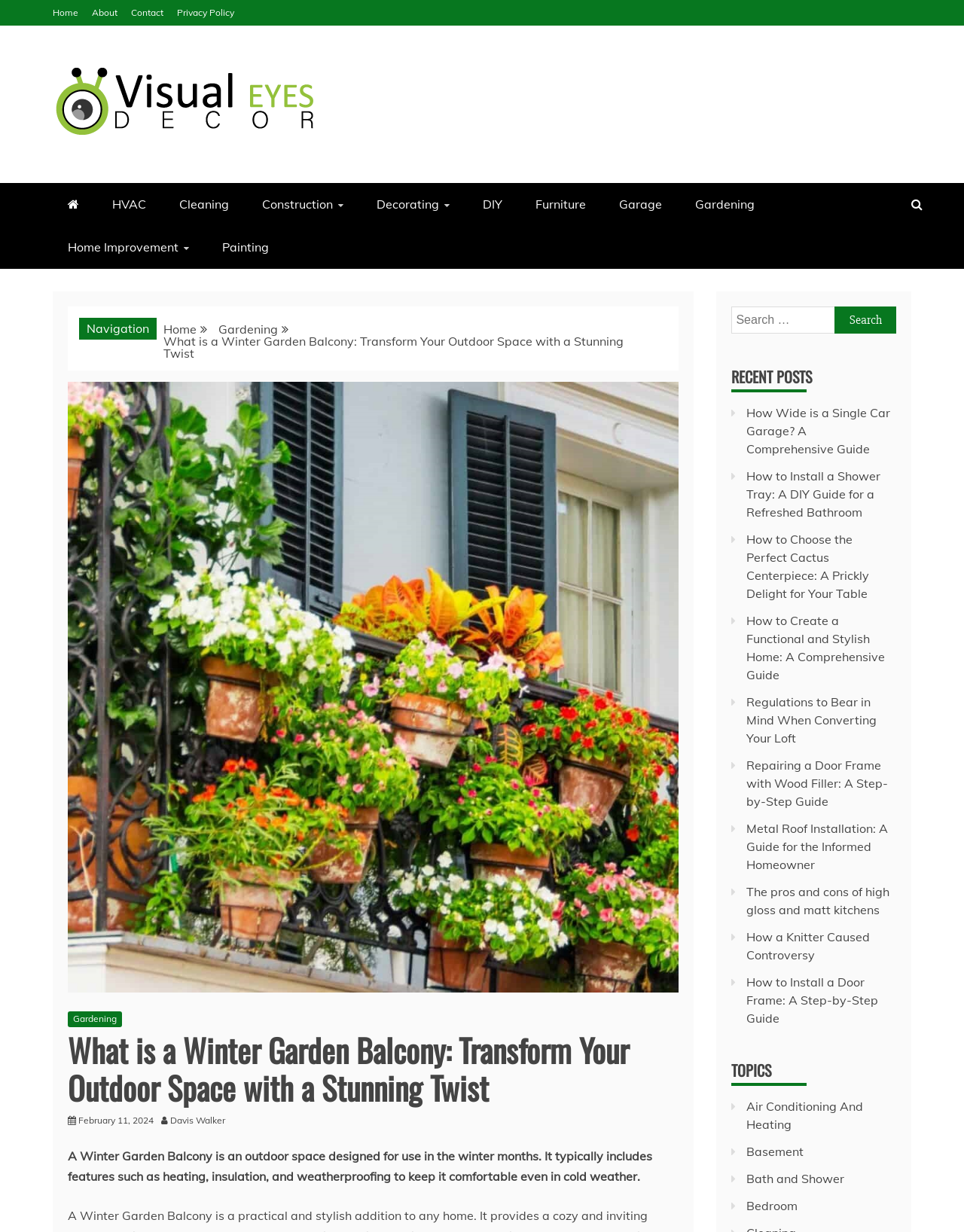Create a detailed description of the webpage's content and layout.

This webpage is about Visual Eyes Decor, a website focused on home decoration and improvement. At the top, there is a navigation bar with links to "Home", "About", "Contact", and "Privacy Policy". Below the navigation bar, there is a logo of Visual Eyes Decor, accompanied by a link to the website's homepage.

On the left side of the page, there is a section with various links to different categories, including "HVAC", "Cleaning", "Construction", "Decorating", "DIY", "Furniture", "Garage", "Gardening", "Home Improvement", and "Painting". 

The main content of the page is about Winter Garden Balcony, with a heading that reads "What is a Winter Garden Balcony: Transform Your Outdoor Space with a Stunning Twist". Below the heading, there is a brief description of a Winter Garden Balcony, explaining that it is an outdoor space designed for use in the winter months, typically featuring heating, insulation, and weatherproofing.

On the right side of the page, there is a search bar with a button to search for specific topics. Below the search bar, there is a section titled "RECENT POSTS", which lists several articles related to home improvement and decoration, such as guides on installing a shower tray, choosing a cactus centerpiece, and repairing a door frame.

Further down the page, there is another section titled "TOPICS", which lists various categories related to home improvement, including "Air Conditioning And Heating", "Basement", "Bath and Shower", and "Bedroom".